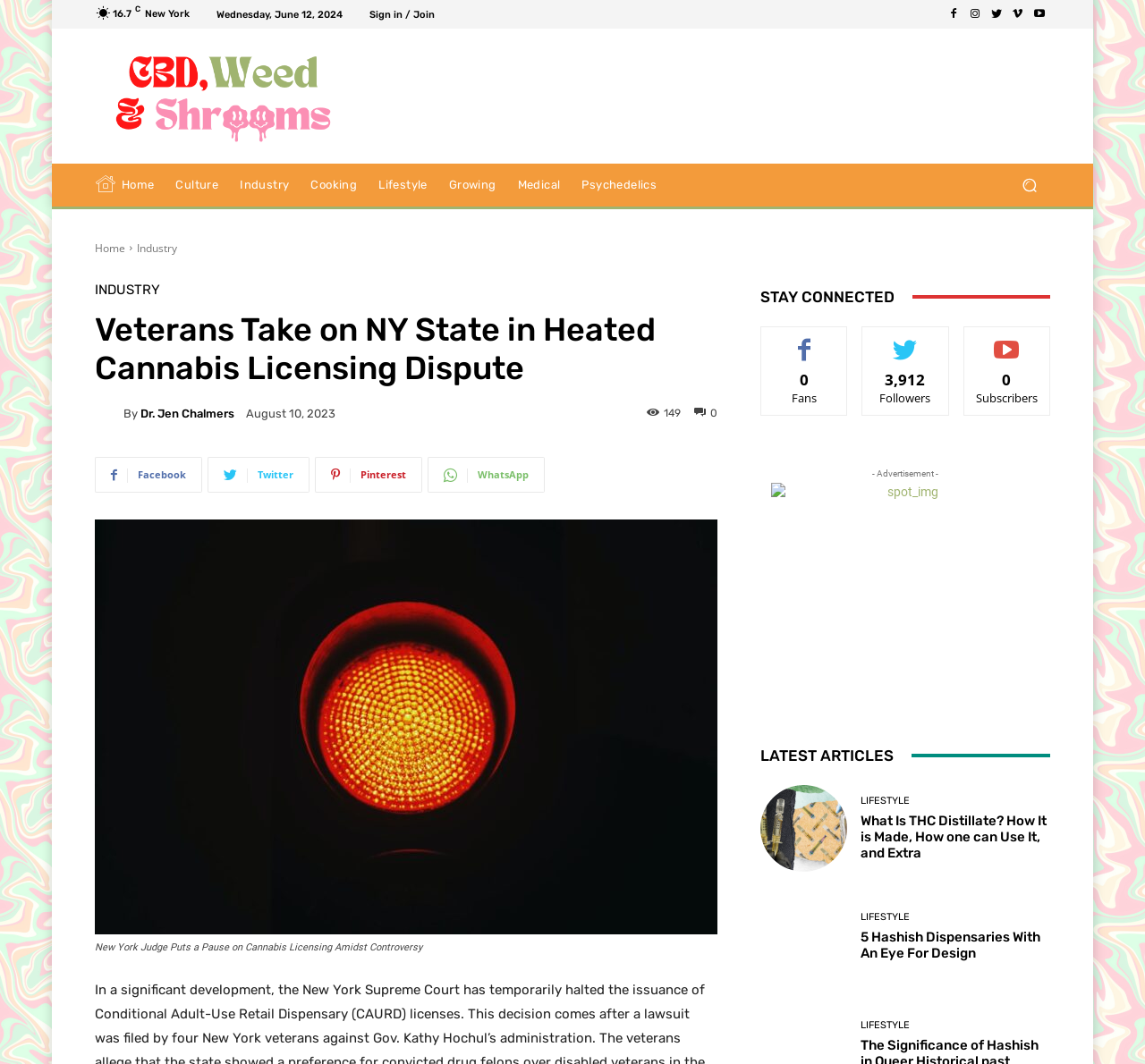Please identify the bounding box coordinates of the element I need to click to follow this instruction: "Visit the 'Industry' page".

[0.2, 0.154, 0.262, 0.194]